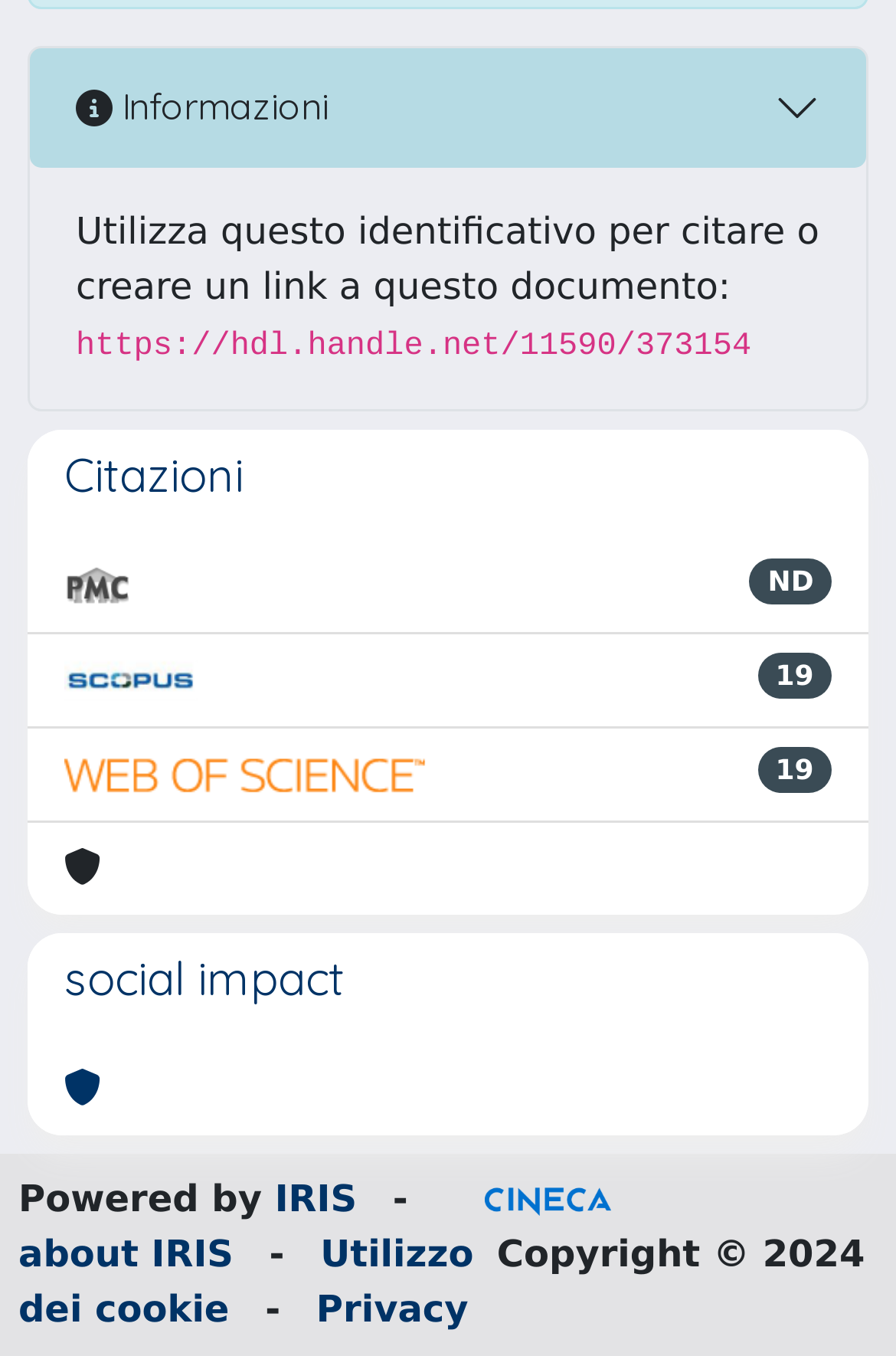Determine the bounding box coordinates of the area to click in order to meet this instruction: "Follow the link to Scopus".

[0.072, 0.481, 0.219, 0.521]